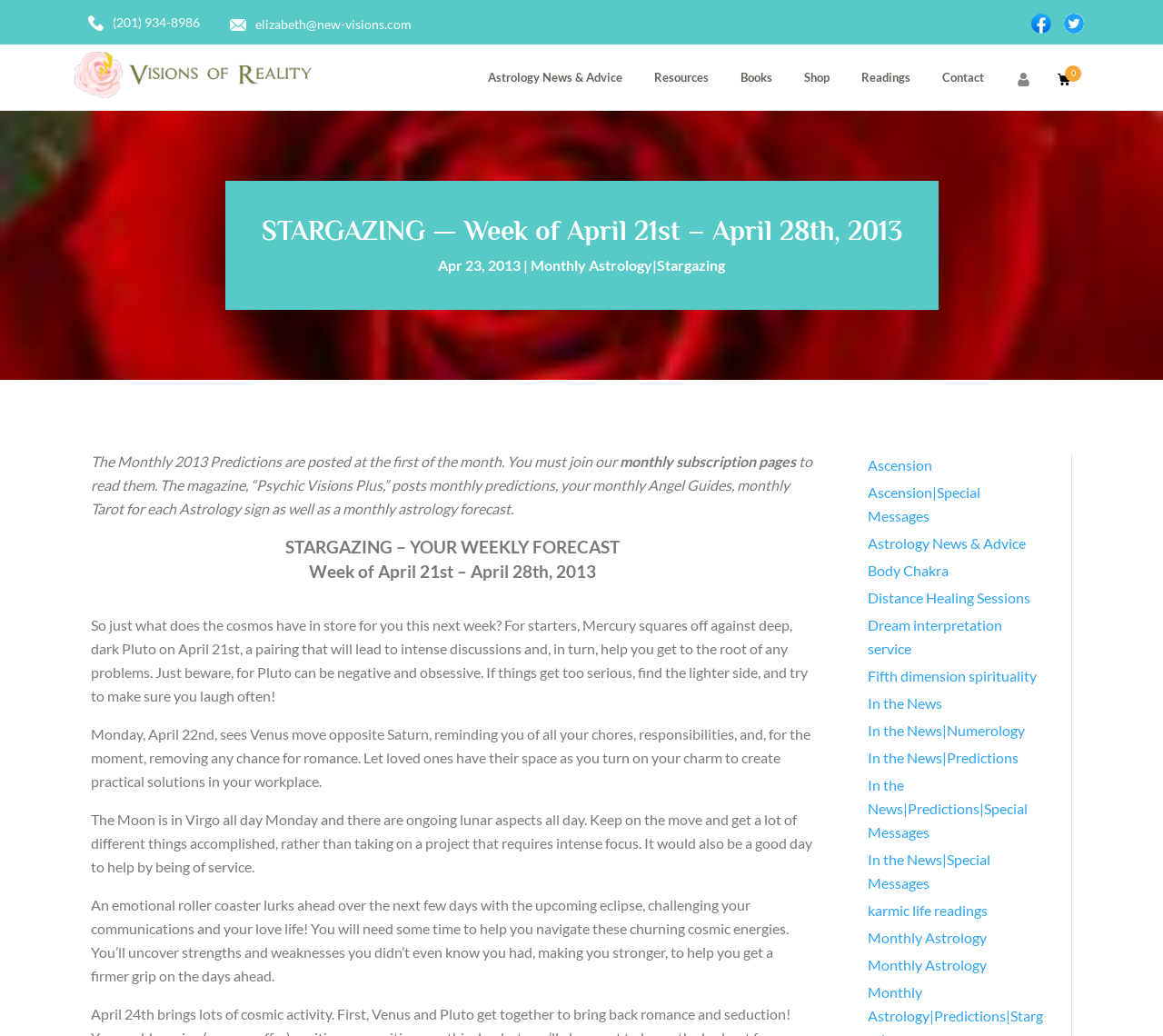Please locate the bounding box coordinates of the element that should be clicked to complete the given instruction: "View the shop".

[0.691, 0.043, 0.713, 0.107]